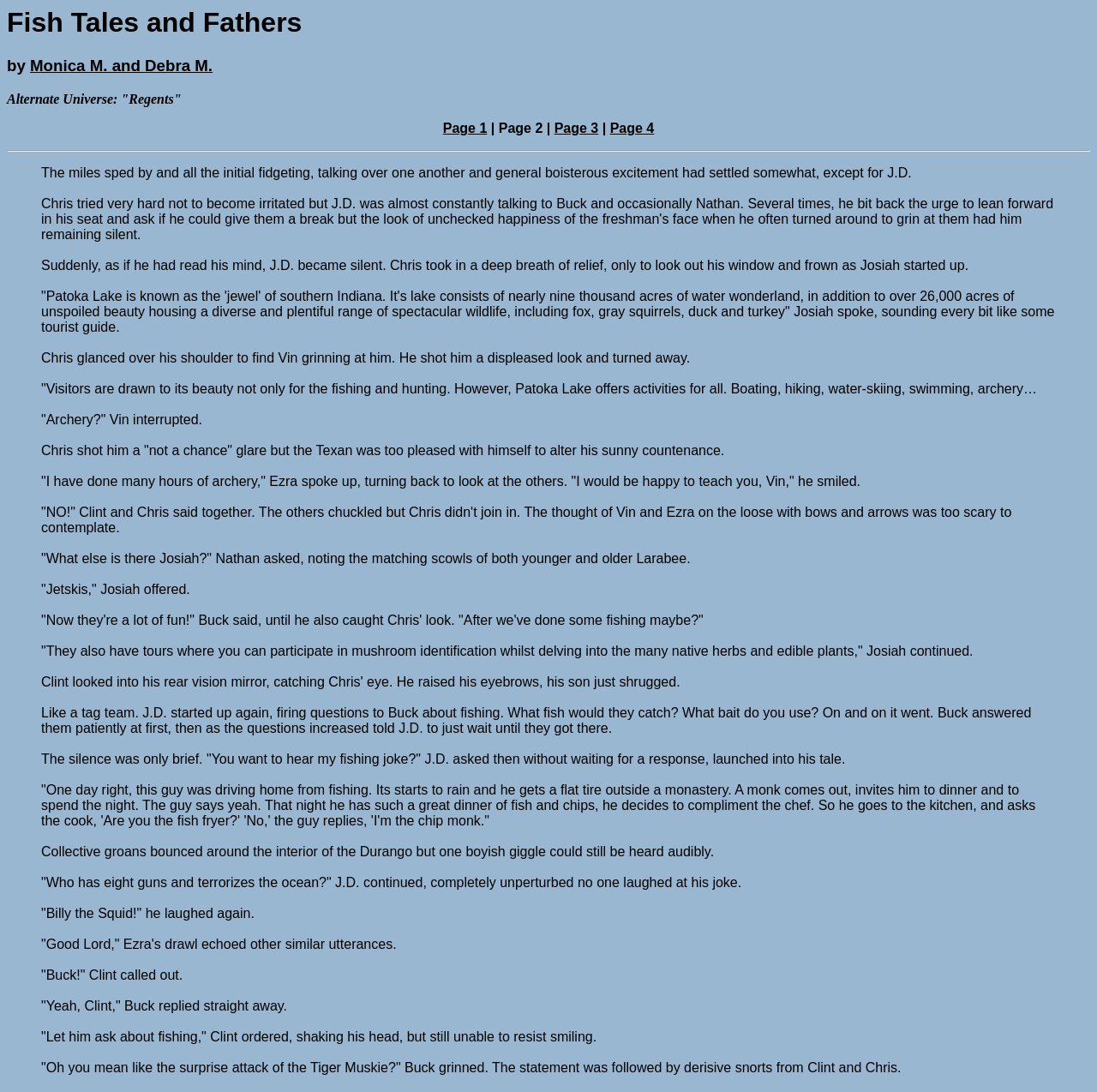Who is the author of this story?
Relying on the image, give a concise answer in one word or a brief phrase.

Monica M. and Debra M.